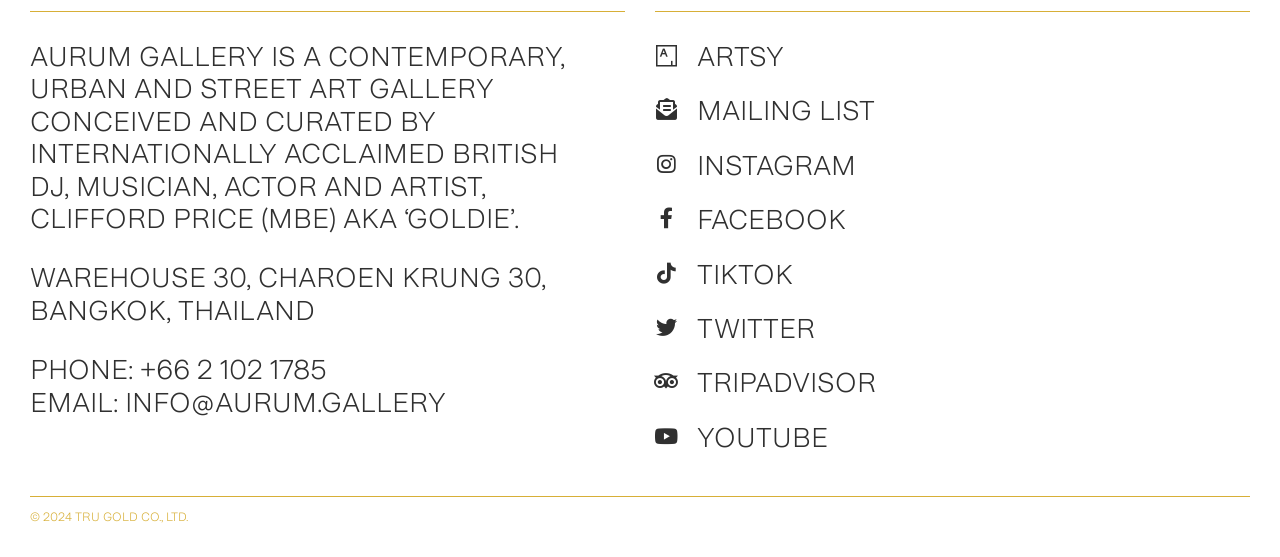Pinpoint the bounding box coordinates of the clickable area needed to execute the instruction: "Visit Aurum Gallery's Artsy page". The coordinates should be specified as four float numbers between 0 and 1, i.e., [left, top, right, bottom].

[0.504, 0.063, 0.537, 0.139]